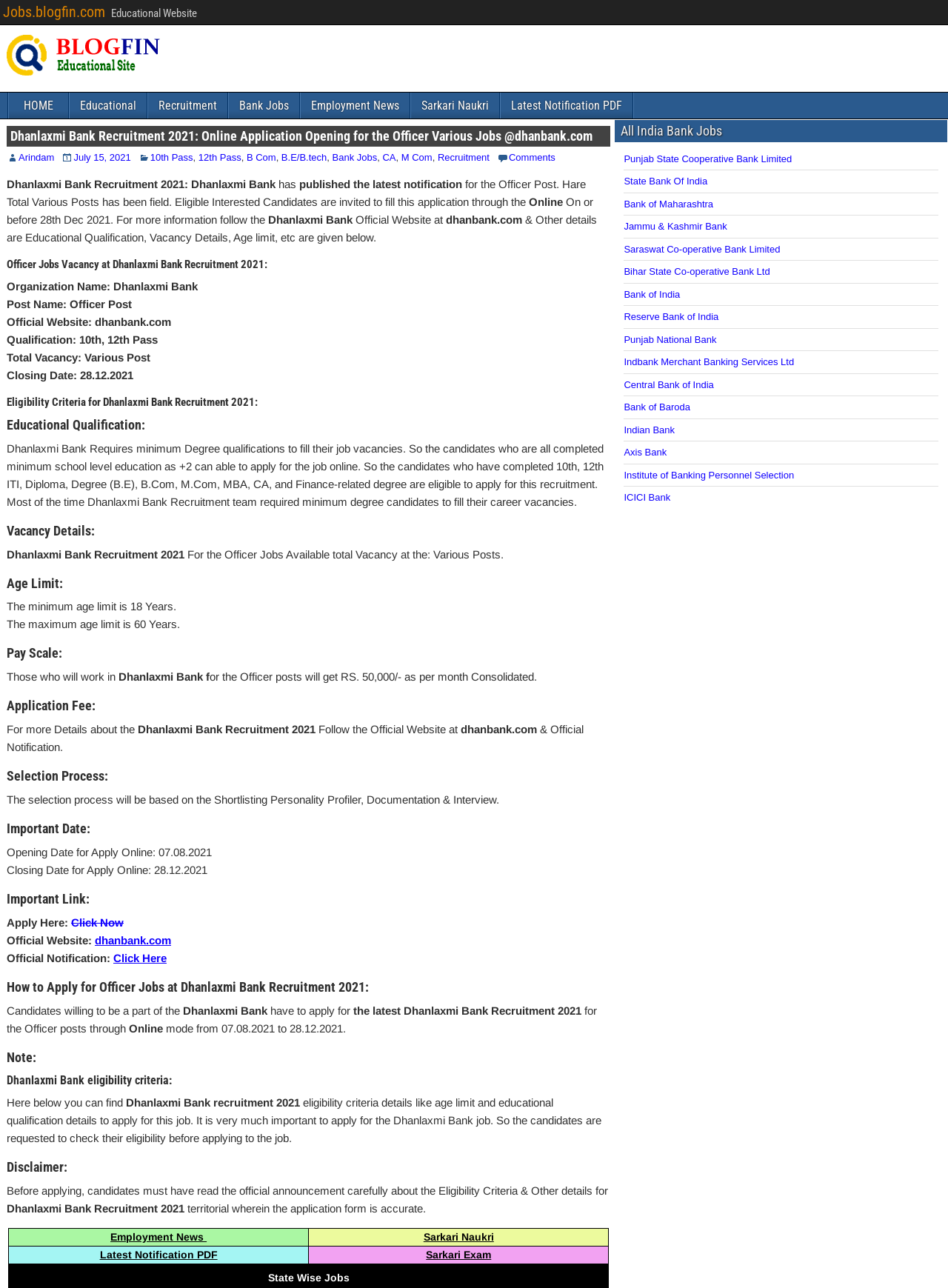Find the bounding box coordinates of the element to click in order to complete this instruction: "Click on Apply Here". The bounding box coordinates must be four float numbers between 0 and 1, denoted as [left, top, right, bottom].

[0.075, 0.711, 0.13, 0.721]